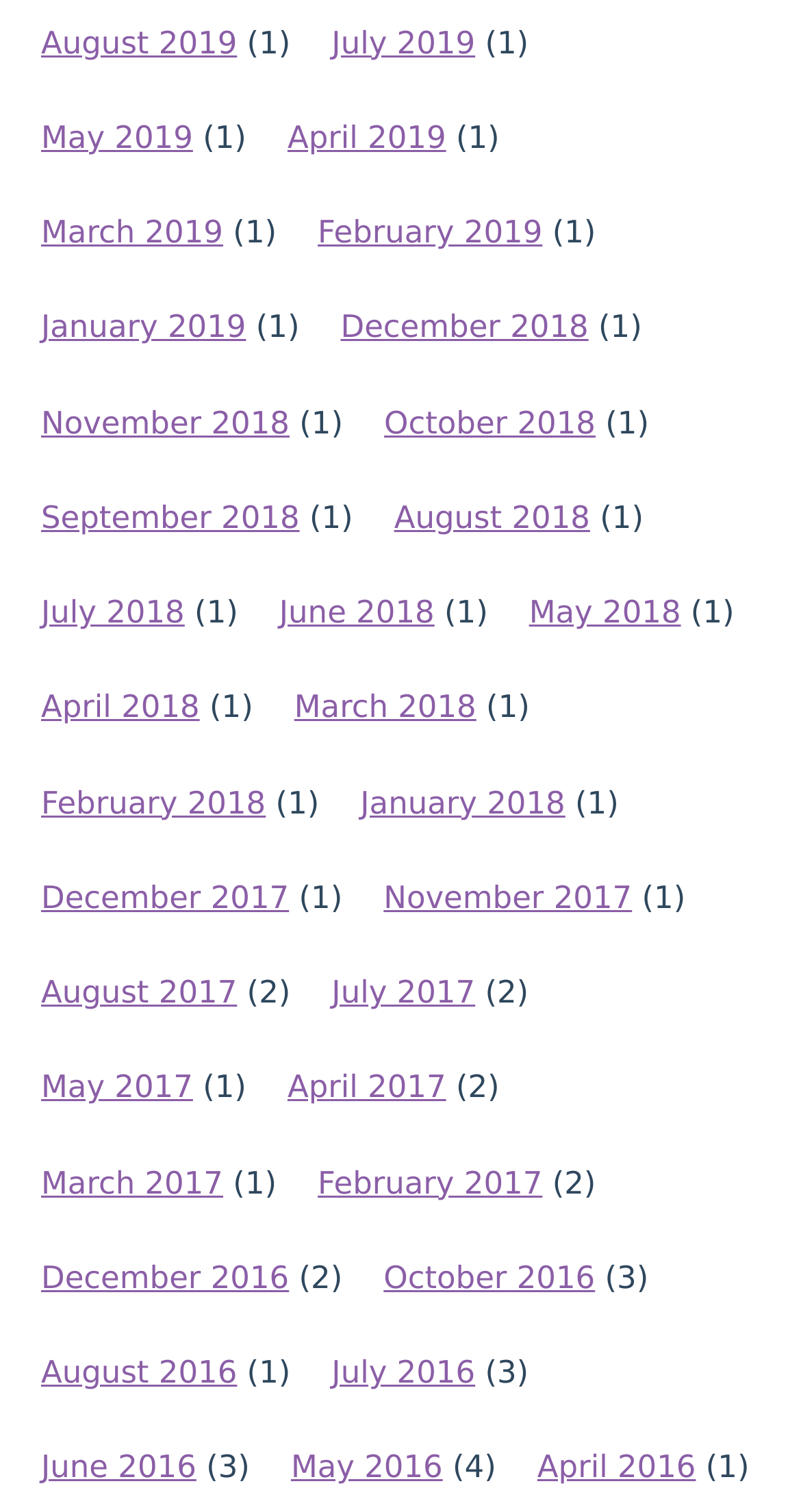Show the bounding box coordinates for the element that needs to be clicked to execute the following instruction: "View August 2016". Provide the coordinates in the form of four float numbers between 0 and 1, i.e., [left, top, right, bottom].

[0.051, 0.919, 0.296, 0.943]